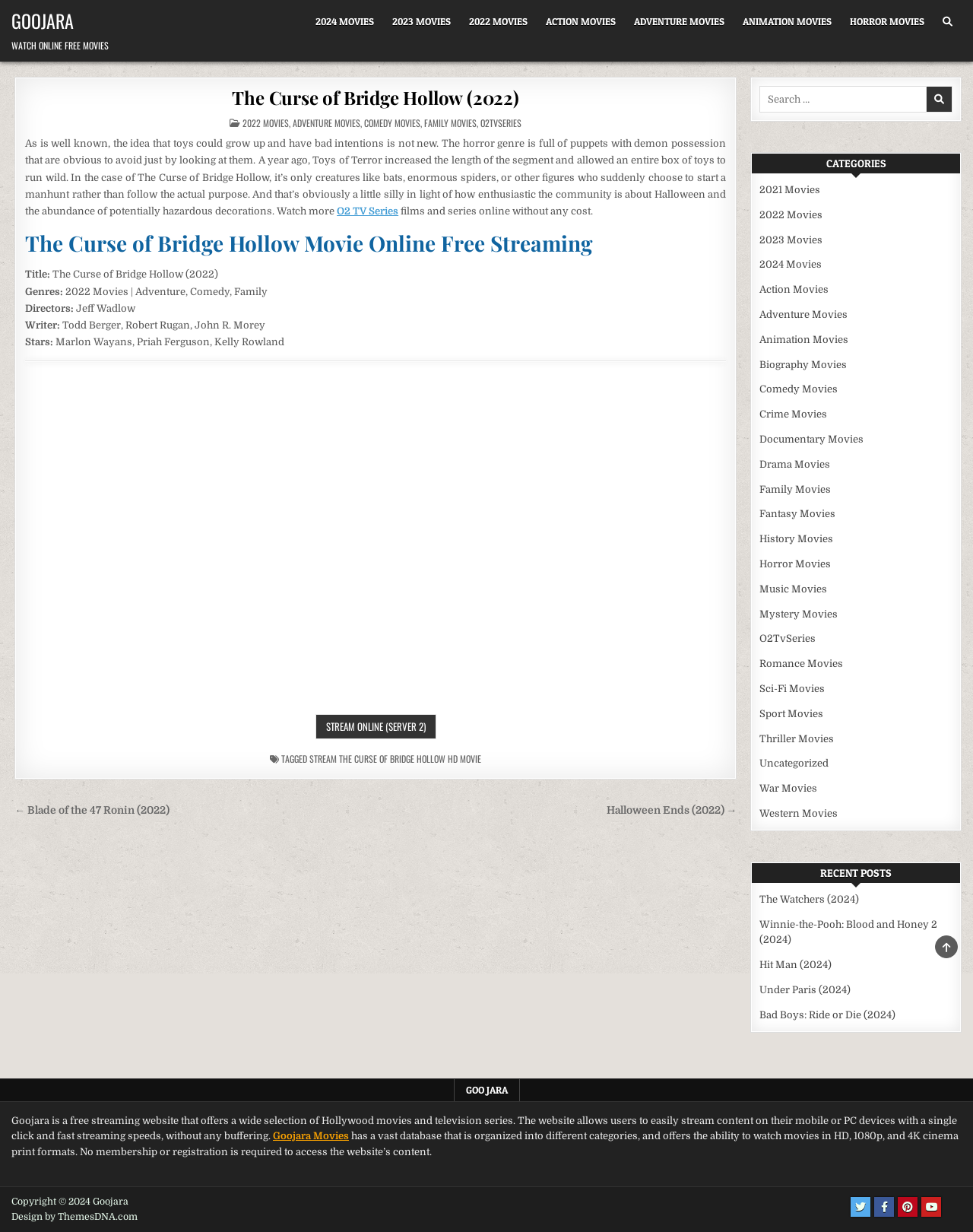Using the elements shown in the image, answer the question comprehensively: What type of movies are categorized on the website?

The answer can be found by examining the navigation element with the text 'Categories' which contains links to various movie genres such as Action, Adventure, Animation, etc. This suggests that the website categorizes movies into different genres.